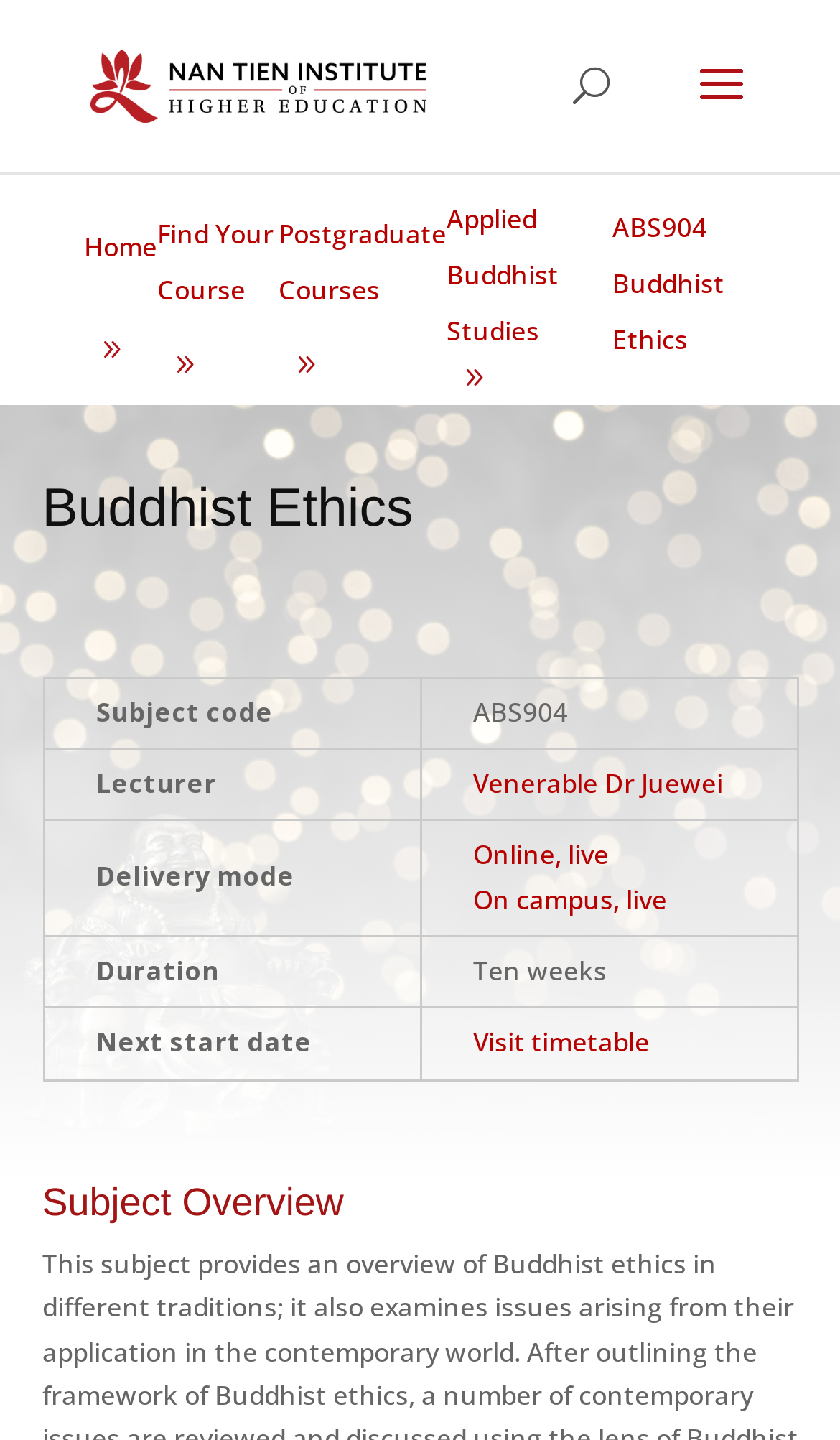Reply to the question below using a single word or brief phrase:
What is the name of the institute?

Nan Tien Institute